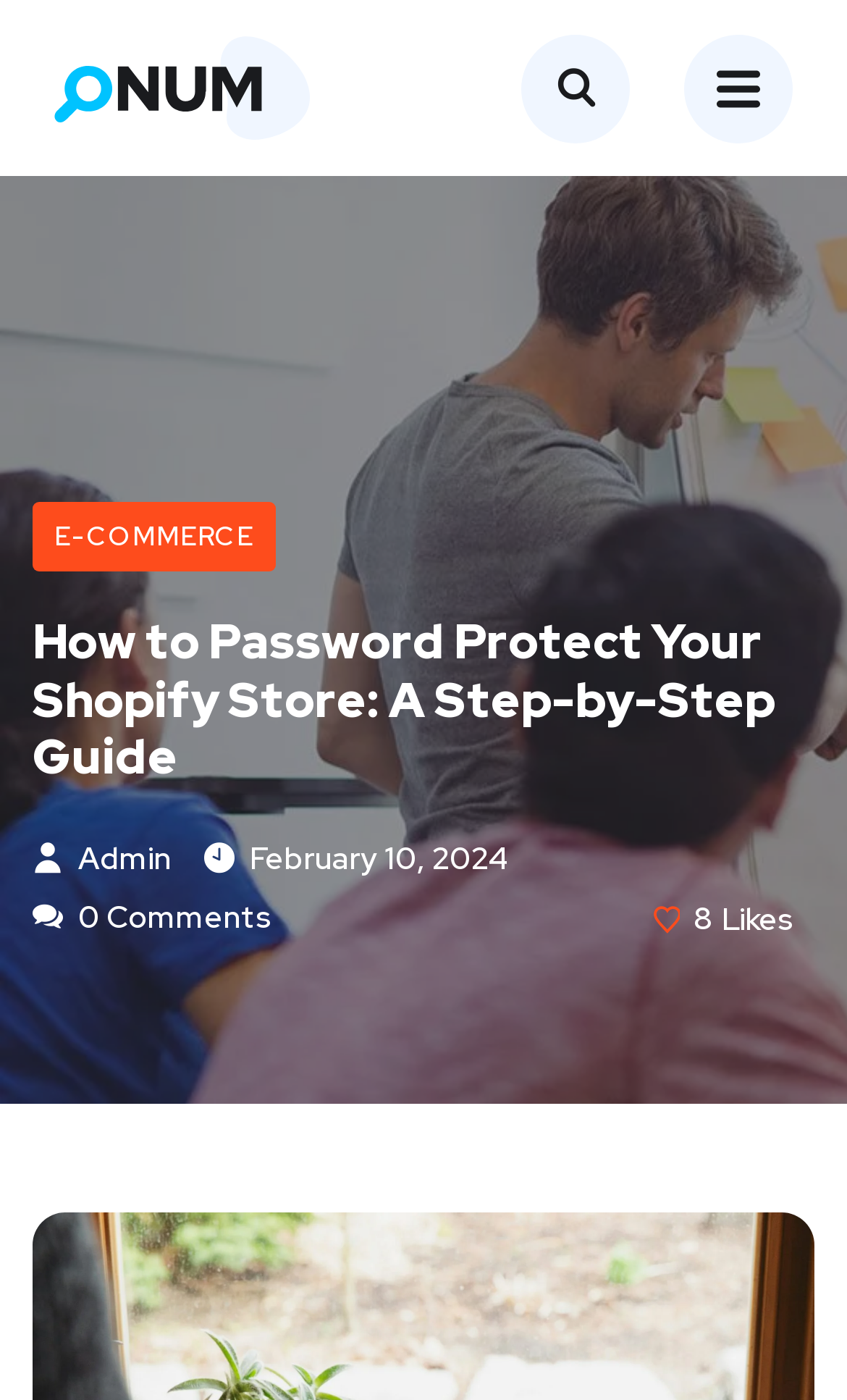Using the provided element description: "0 Comments", identify the bounding box coordinates. The coordinates should be four floats between 0 and 1 in the order [left, top, right, bottom].

[0.038, 0.64, 0.323, 0.668]